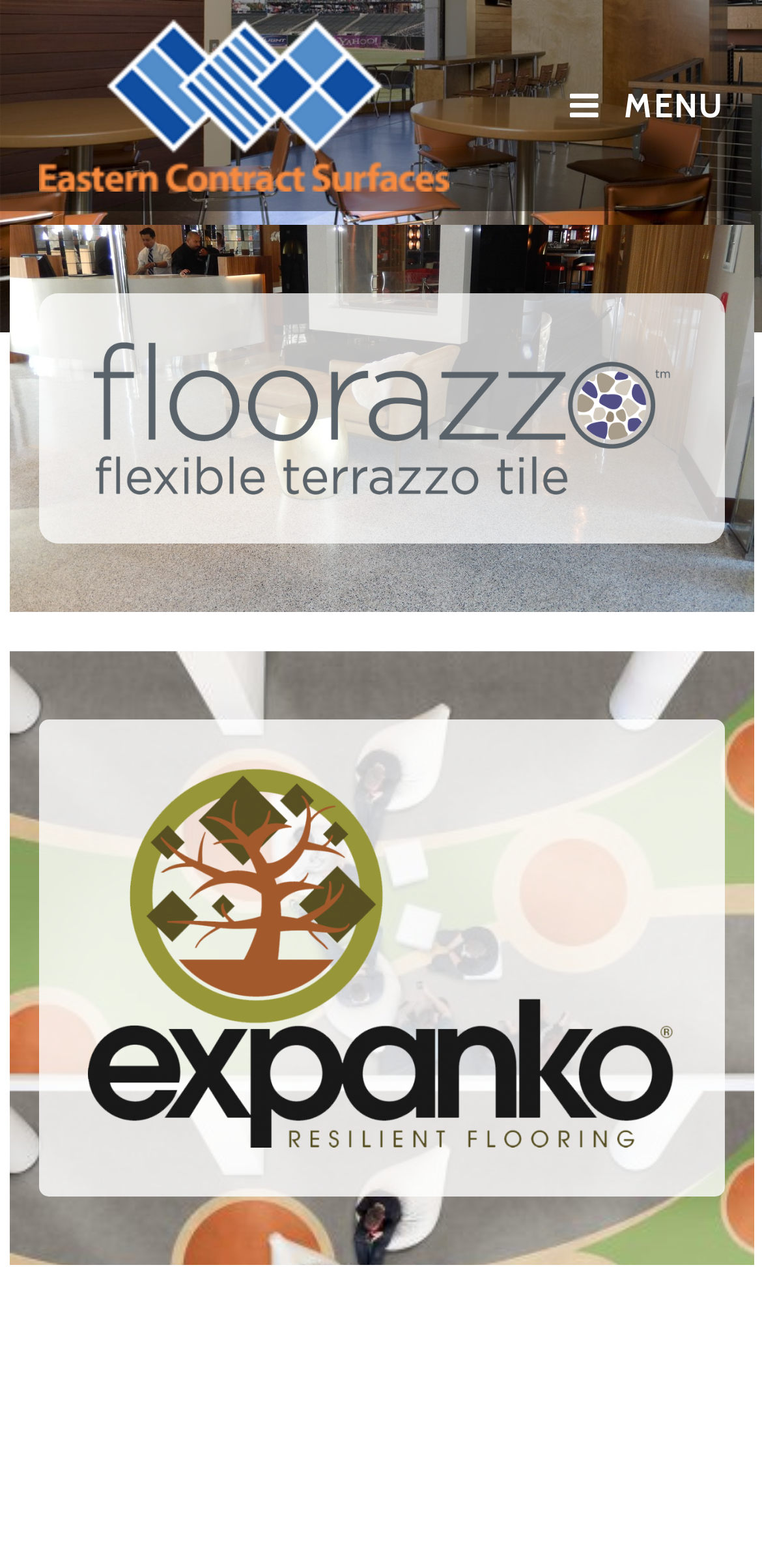Is there a navigation menu on the webpage?
Provide a comprehensive and detailed answer to the question.

The presence of the MENU button and the two figure elements with links inside suggests that there is a navigation menu on the webpage. The menu items are likely to be hidden until the MENU button is clicked.